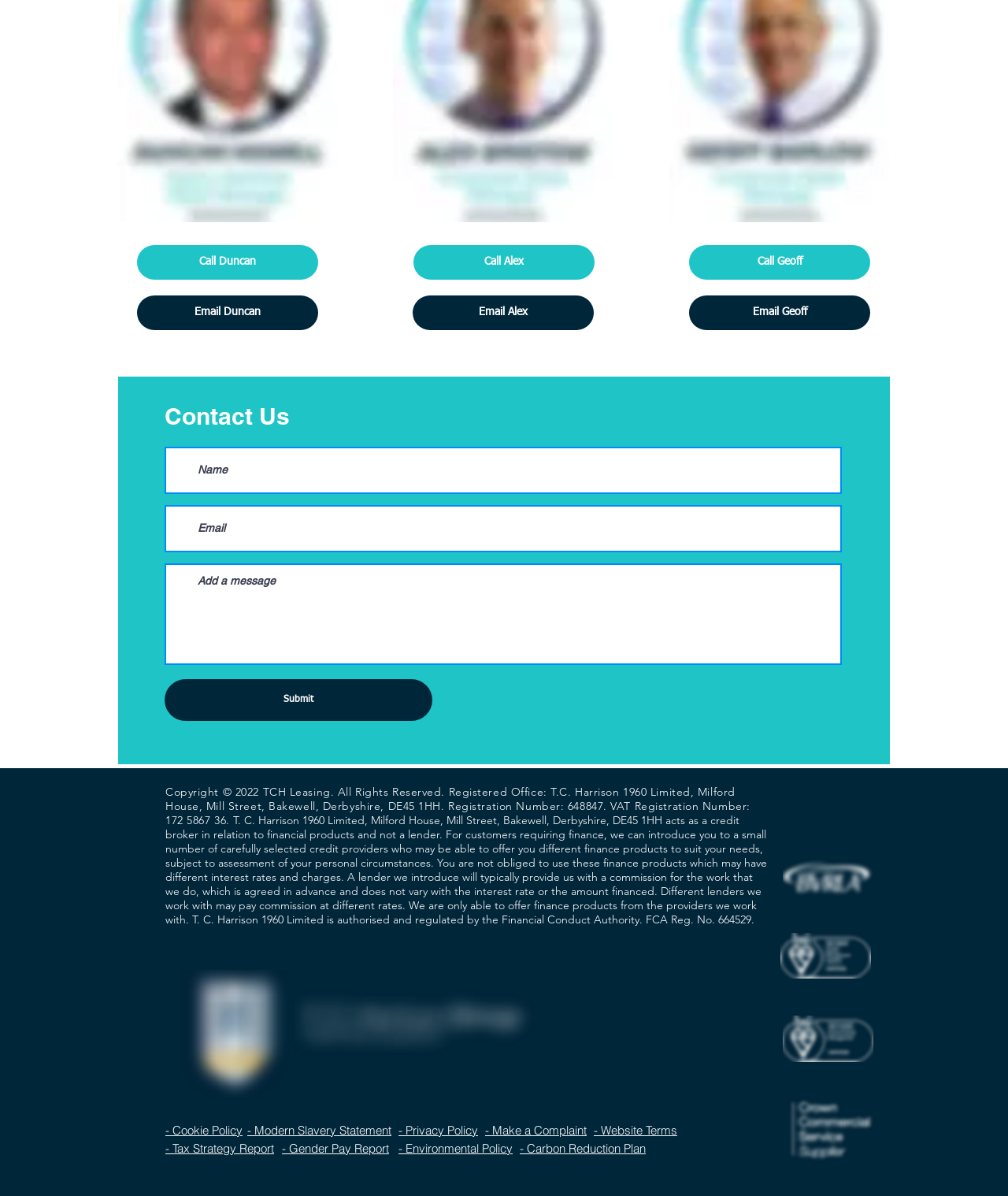Using the information in the image, give a detailed answer to the following question: What is the company's registration number?

The company's registration number can be found in the copyright information at the bottom of the webpage, which states 'Registration Number: 648847'.